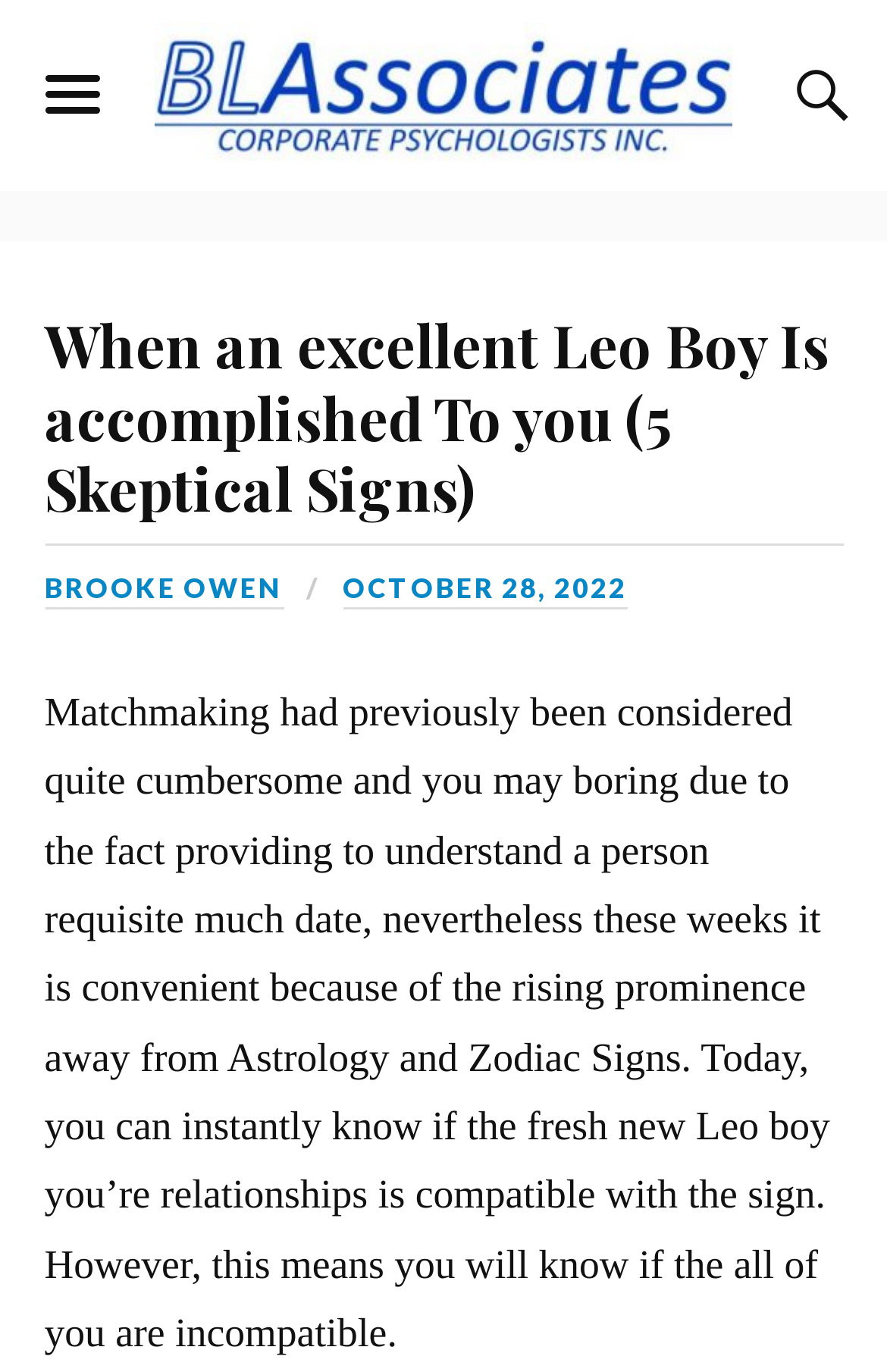Please specify the bounding box coordinates in the format (top-left x, top-left y, bottom-right x, bottom-right y), with all values as floating point numbers between 0 and 1. Identify the bounding box of the UI element described by: October 28, 2022

[0.386, 0.417, 0.706, 0.445]